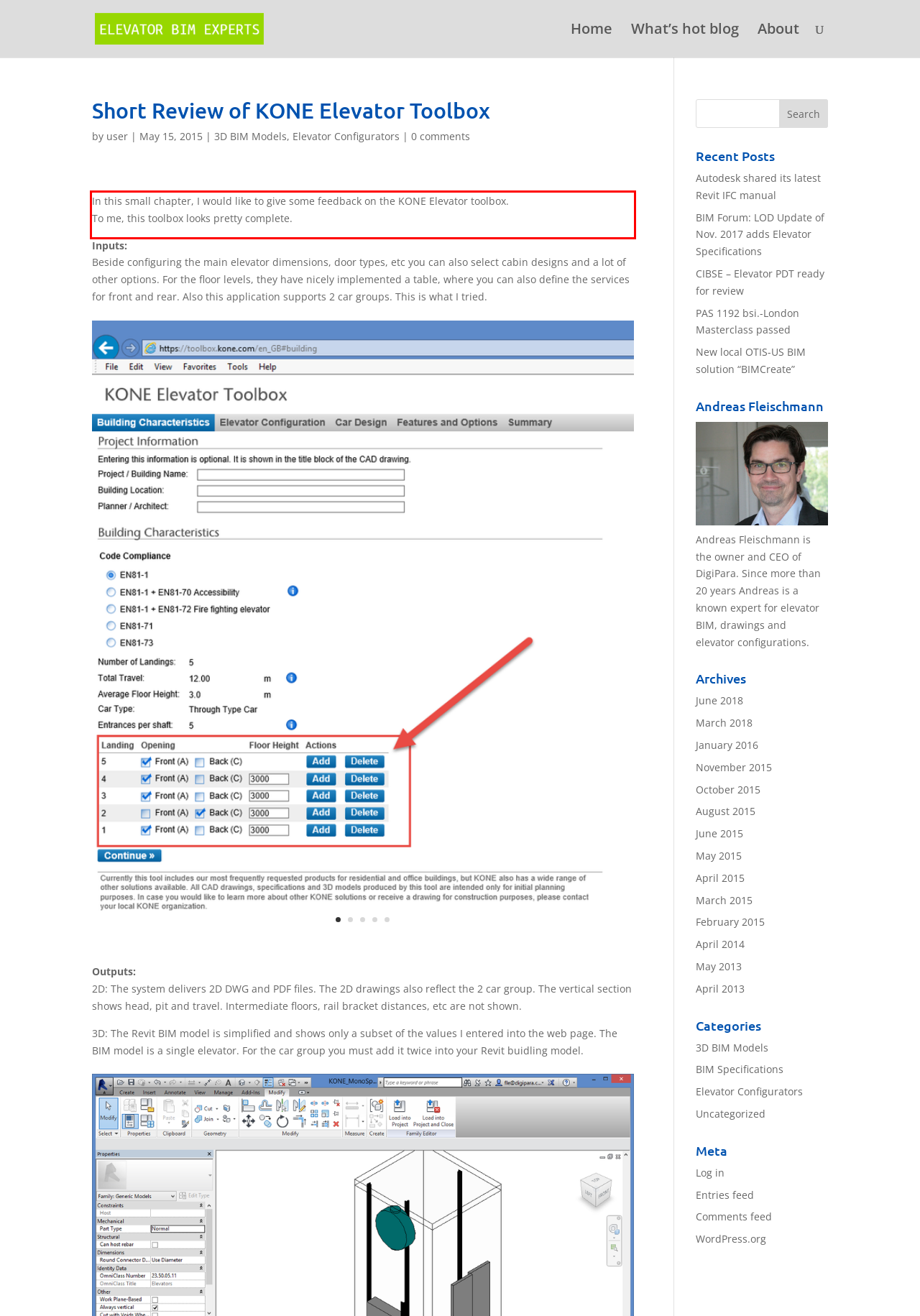You have a screenshot of a webpage with a red bounding box. Identify and extract the text content located inside the red bounding box.

In this small chapter, I would like to give some feedback on the KONE Elevator toolbox. To me, this toolbox looks pretty complete.